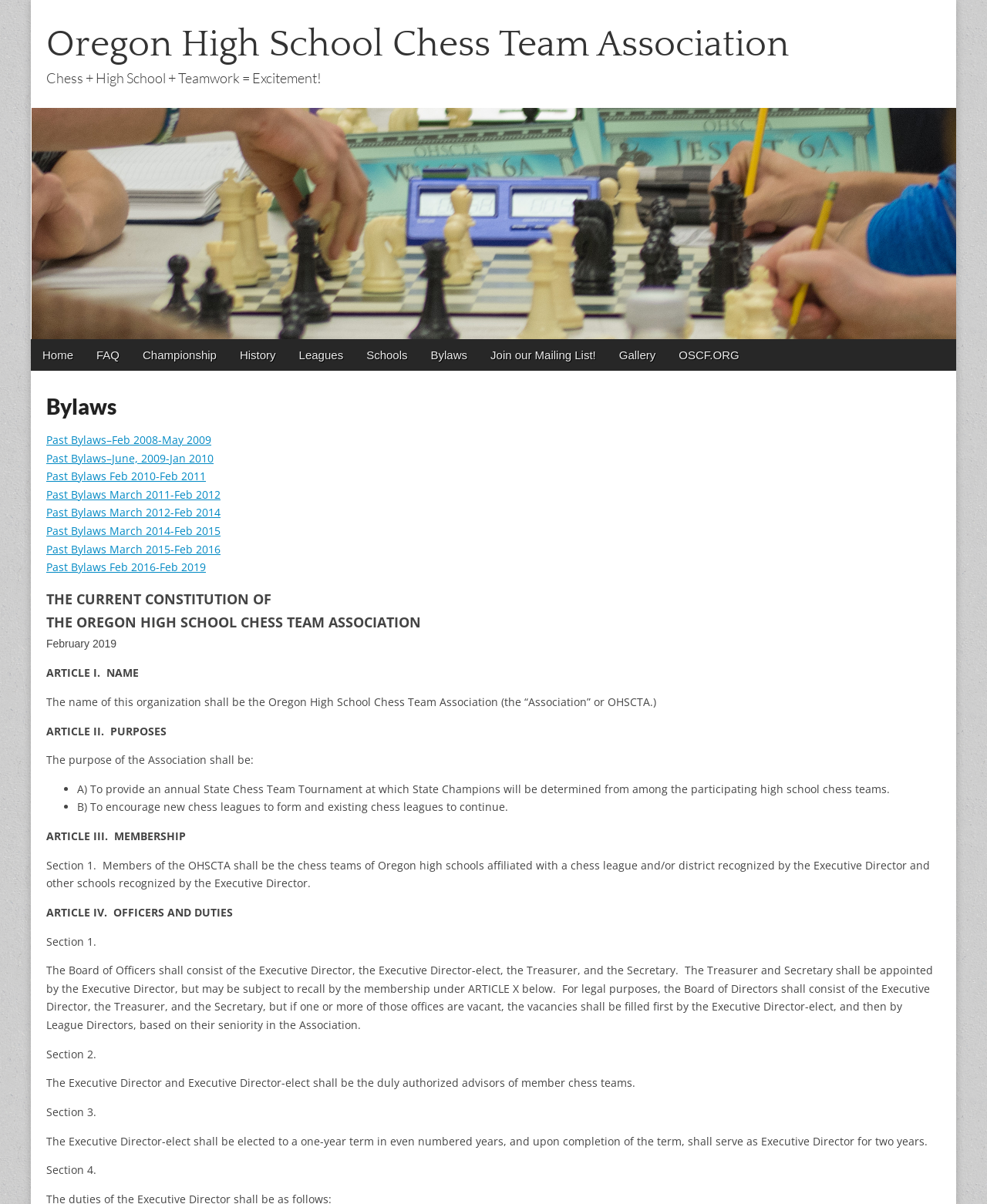Could you find the bounding box coordinates of the clickable area to complete this instruction: "View past bylaws from Feb 2008 to May 2009"?

[0.047, 0.359, 0.214, 0.371]